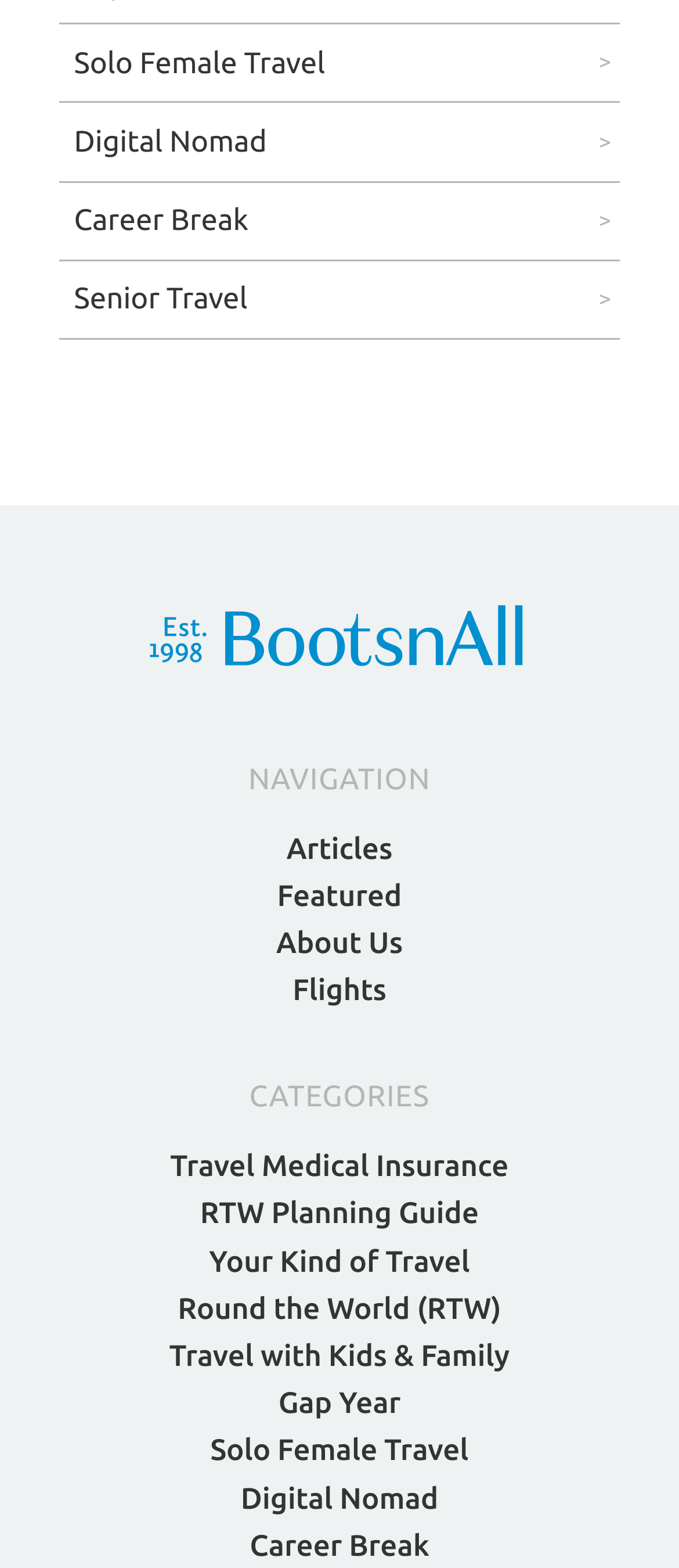Reply to the question with a brief word or phrase: How many links are there in the NAVIGATION section?

4